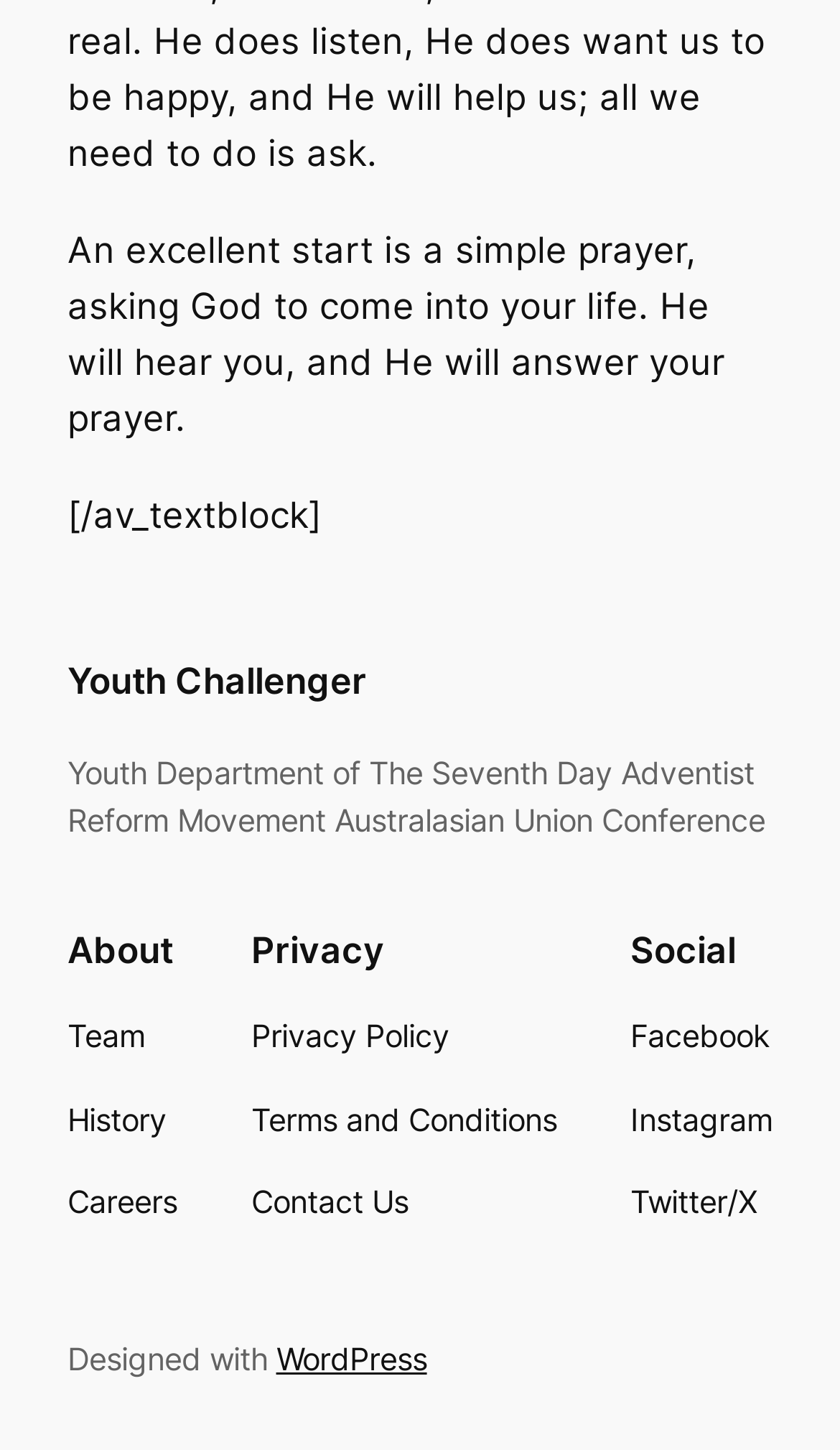What is the name of the social media platform with an 'X'?
Could you answer the question in a detailed manner, providing as much information as possible?

The answer can be found in the navigation menu 'Social Media' where there is a link to 'Twitter/X'.